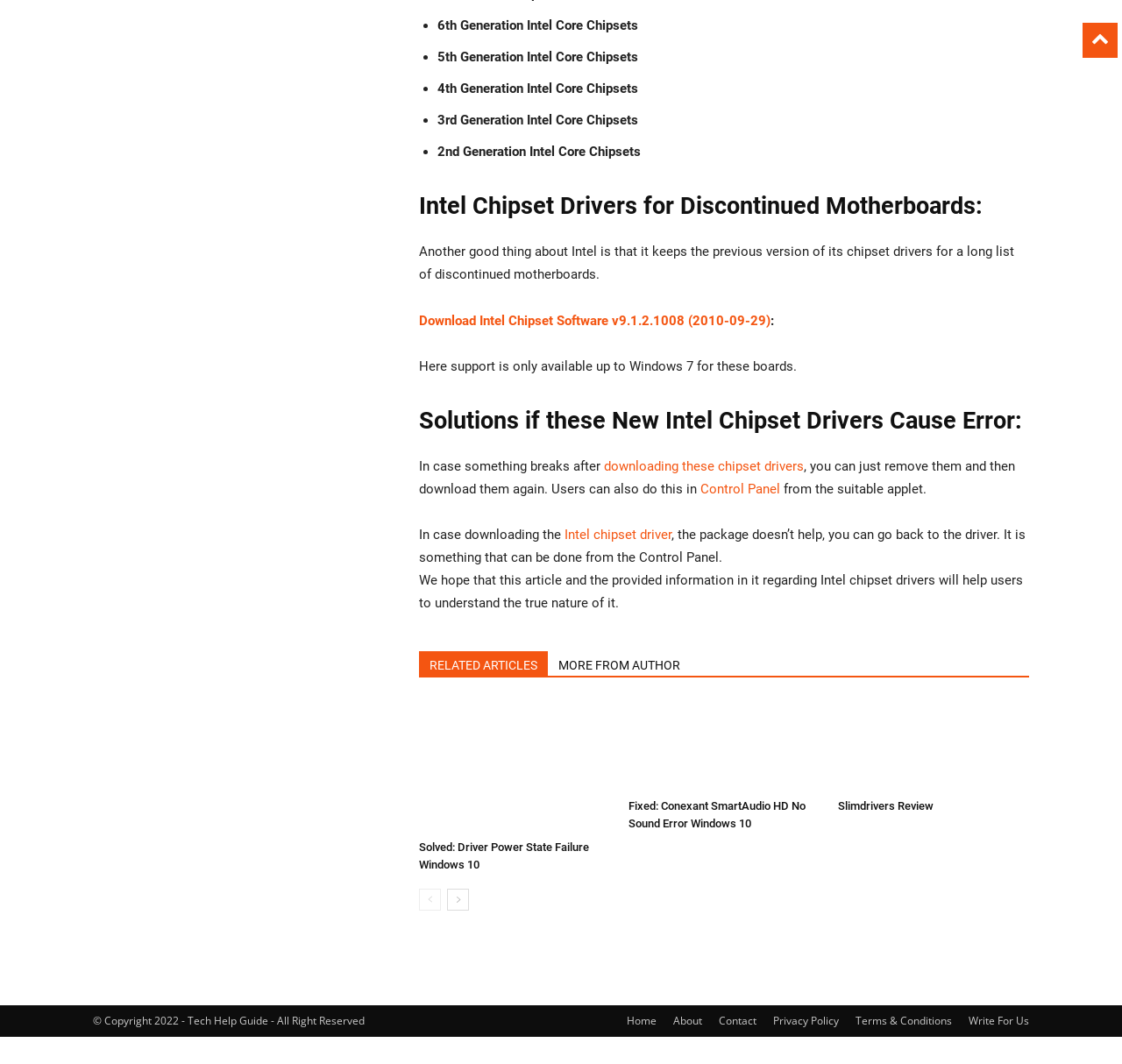Find the bounding box coordinates of the area to click in order to follow the instruction: "Go to Control Panel".

[0.624, 0.452, 0.695, 0.467]